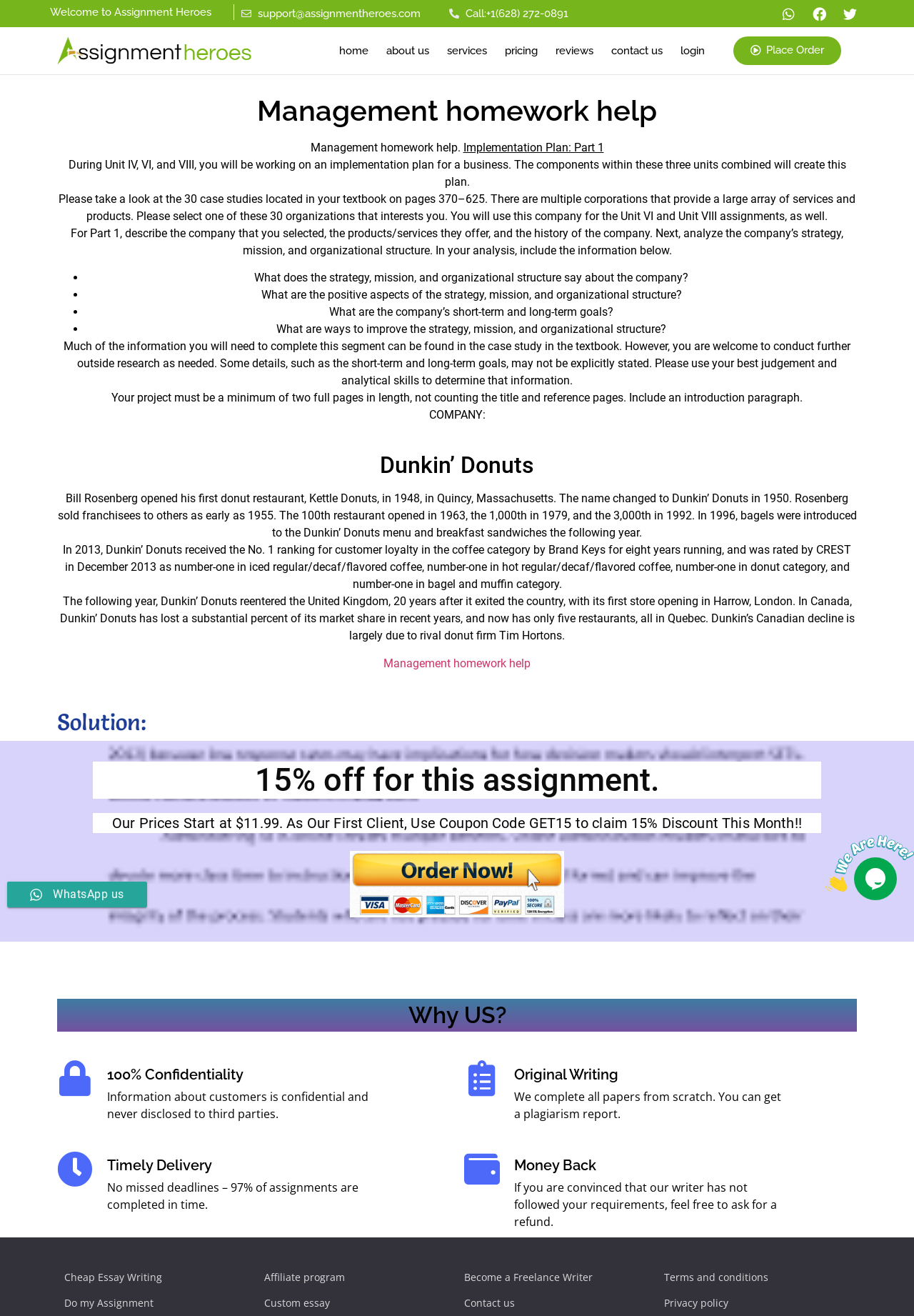Please determine the primary heading and provide its text.

Management homework help